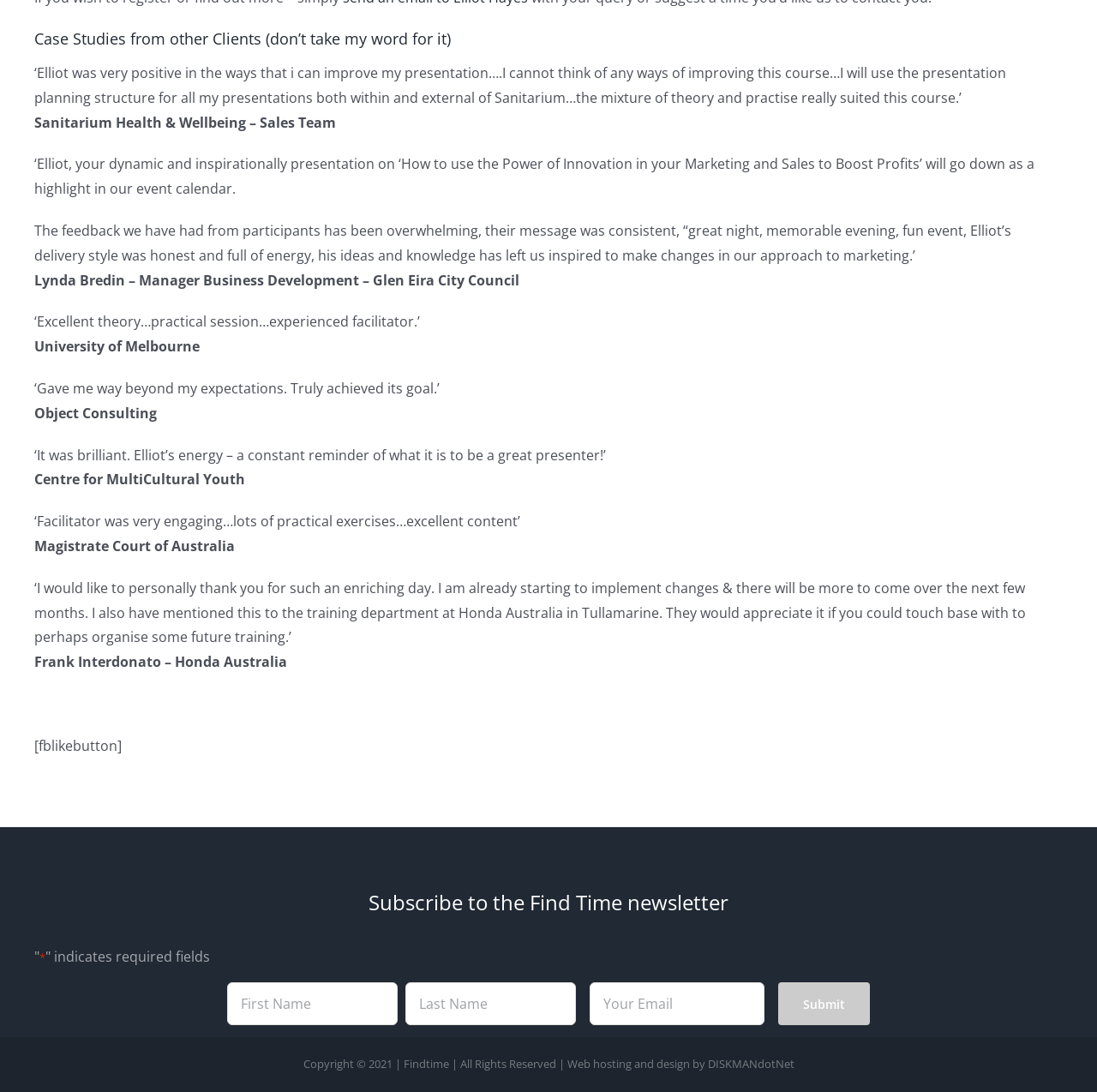Who is the facilitator mentioned in the quote from Lynda Bredin?
Can you give a detailed and elaborate answer to the question?

In the quote from Lynda Bredin, she mentions 'Elliot's delivery style was honest and full of energy, his ideas and knowledge has left us inspired to make changes in our approach to marketing.' This suggests that Elliot is the facilitator who led the presentation or workshop that Lynda Bredin is referring to.